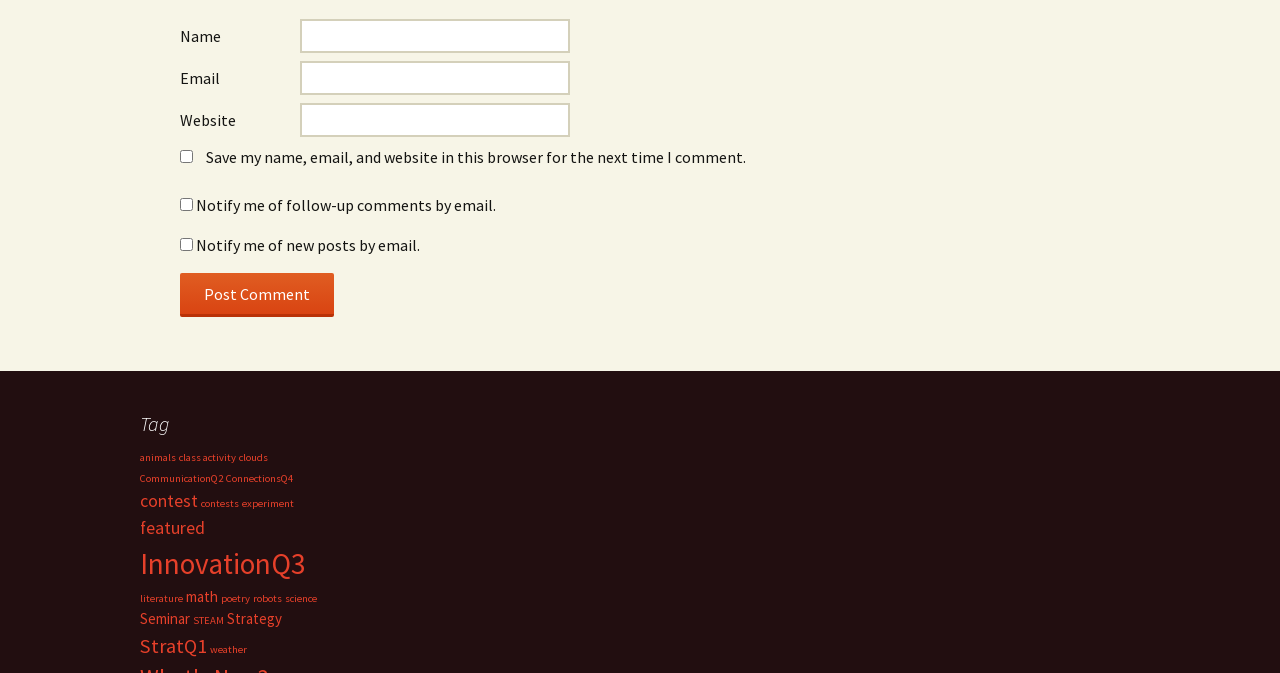Please locate the bounding box coordinates for the element that should be clicked to achieve the following instruction: "Click on the 'Leave a Reply' heading". Ensure the coordinates are given as four float numbers between 0 and 1, i.e., [left, top, right, bottom].

None